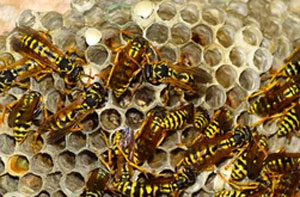List and describe all the prominent features within the image.

This image showcases a close-up view of a wasp nest, revealing the intricate hexagonal structure of the honeycomb where wasps create their habitat. Numerous yellow and black wasps are actively moving around the nest, which highlights their social behaviors as they work together within the colony. Such nests can often be found in various locations around homes, such as attics, sheds, or garden hedges, posing potential risks to residents if disturbed. Proper identification and professional removal are crucial, as engaging with a wasp nest can result in defensive behavior from the wasps, increasing the likelihood of stings. This image is particularly relevant to those seeking pest control solutions in Sedgley, West Midlands, where wasp activity tends to rise during the spring and summer months.